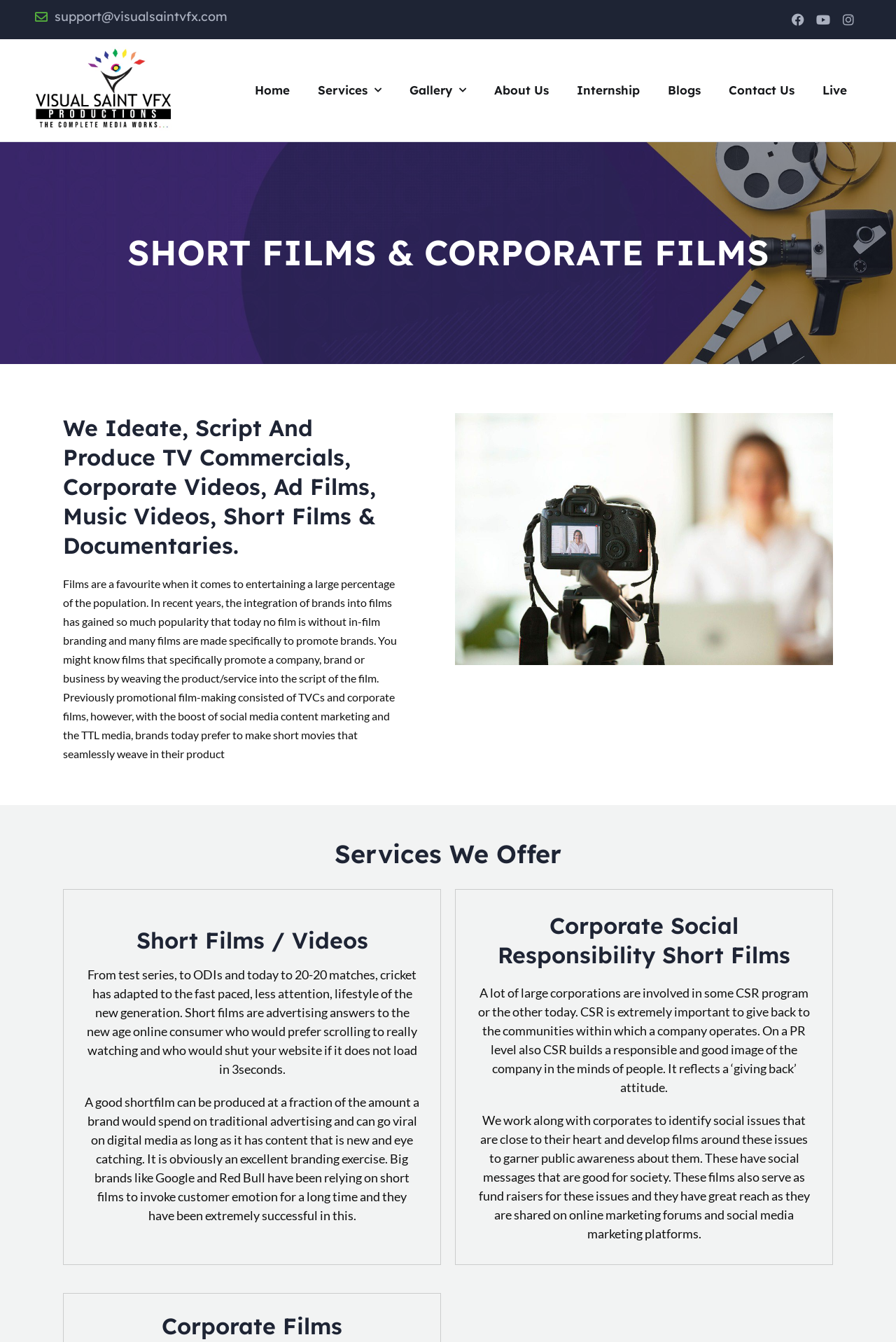Identify the bounding box coordinates for the UI element mentioned here: "About Us". Provide the coordinates as four float values between 0 and 1, i.e., [left, top, right, bottom].

[0.536, 0.055, 0.628, 0.079]